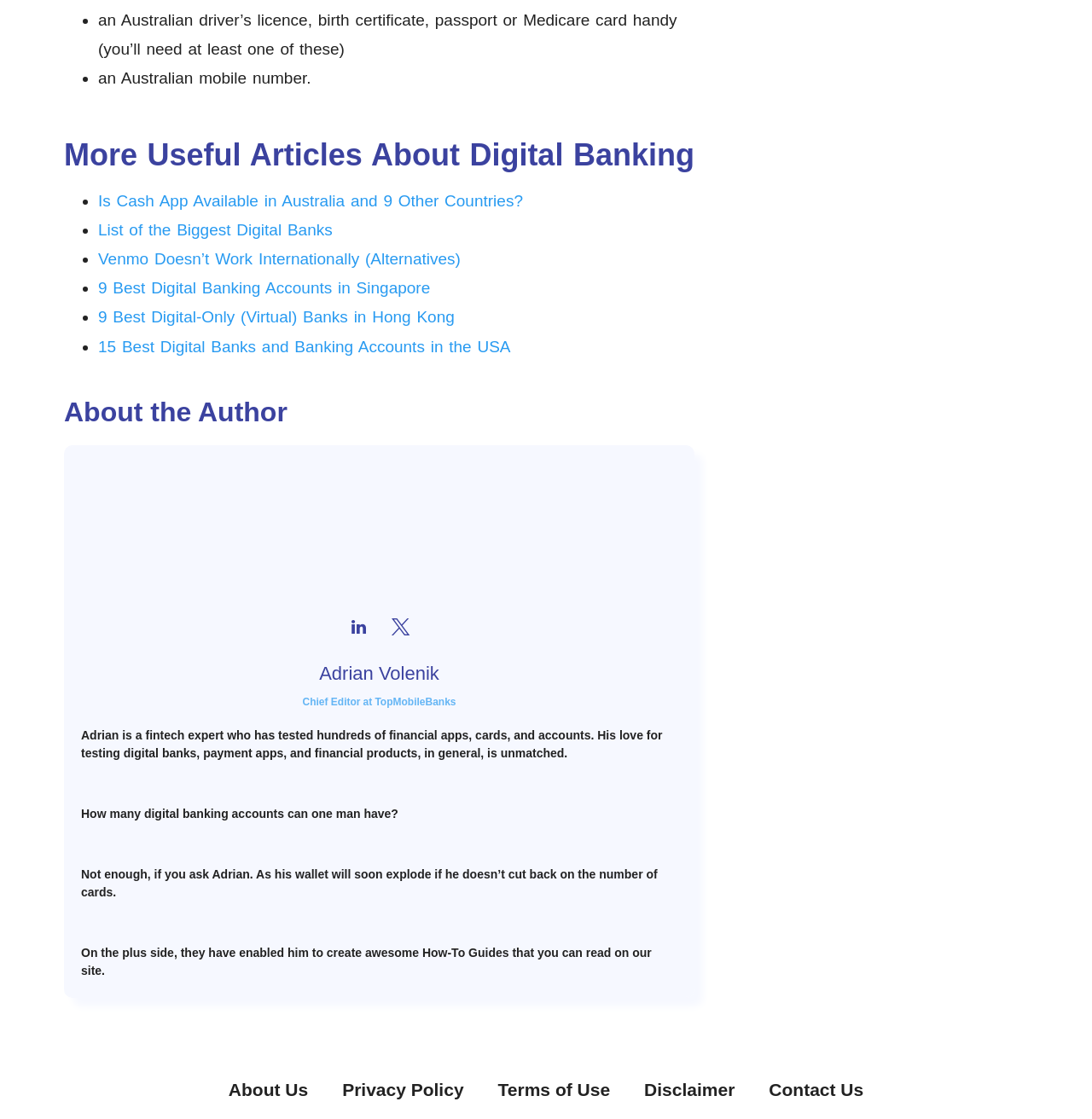Determine the bounding box coordinates of the clickable region to carry out the instruction: "Go to the 'About Us' page".

[0.194, 0.956, 0.298, 0.991]